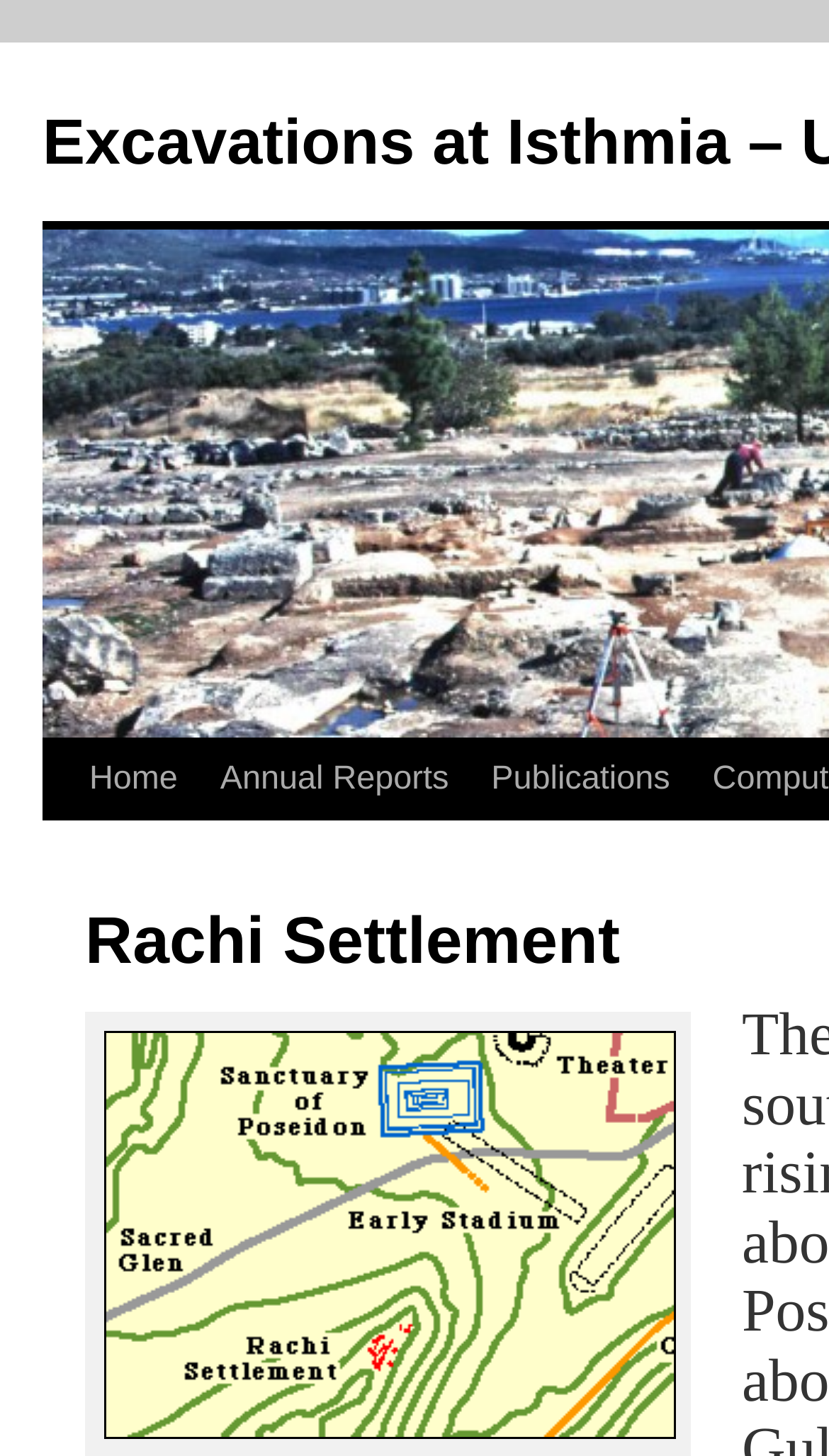Bounding box coordinates are given in the format (top-left x, top-left y, bottom-right x, bottom-right y). All values should be floating point numbers between 0 and 1. Provide the bounding box coordinate for the UI element described as: PrintGenerating

None